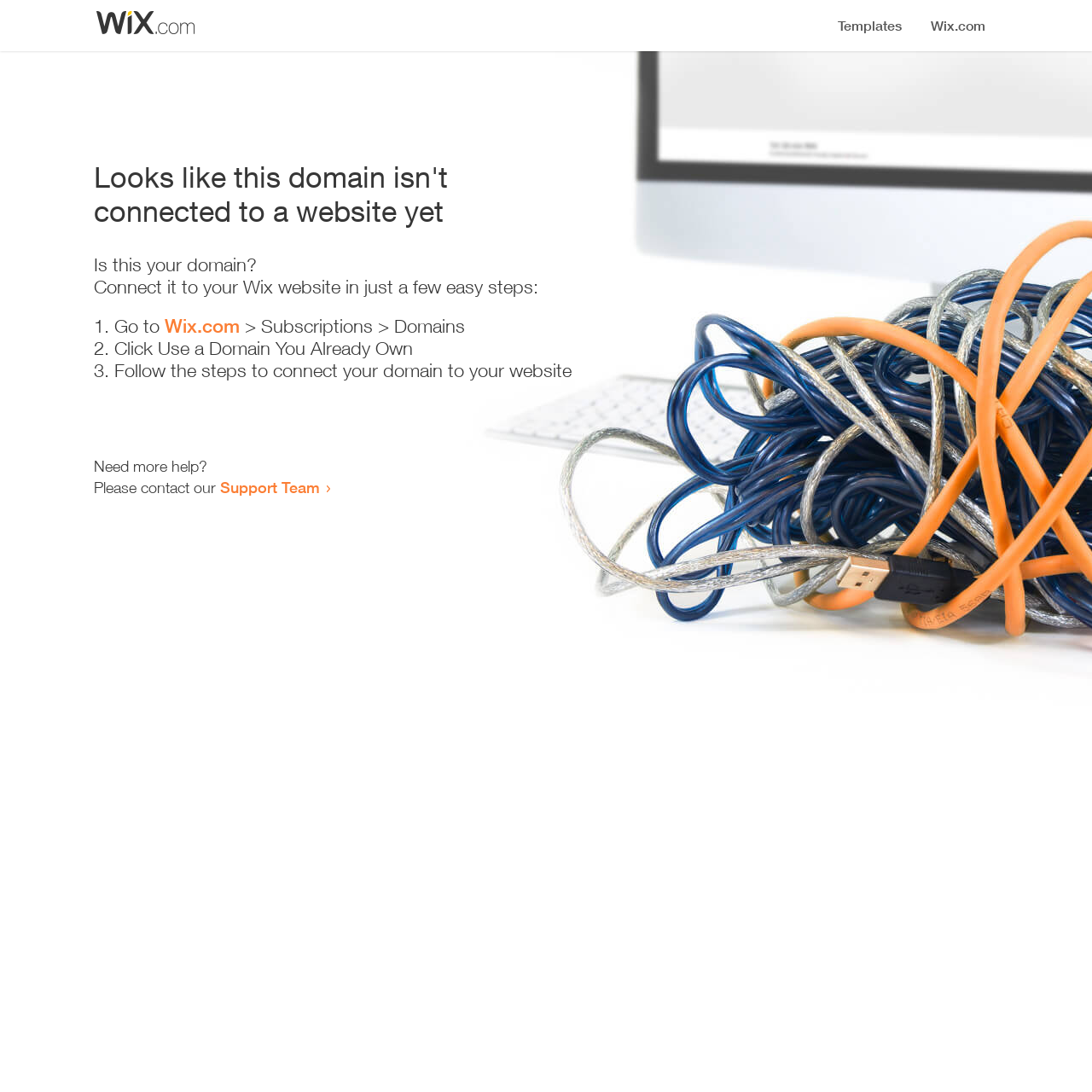Using the information in the image, could you please answer the following question in detail:
What is the first step to connect the domain?

The first step to connect the domain is to 'Go to Wix.com', as indicated by the list marker '1.' and the link 'Wix.com'.